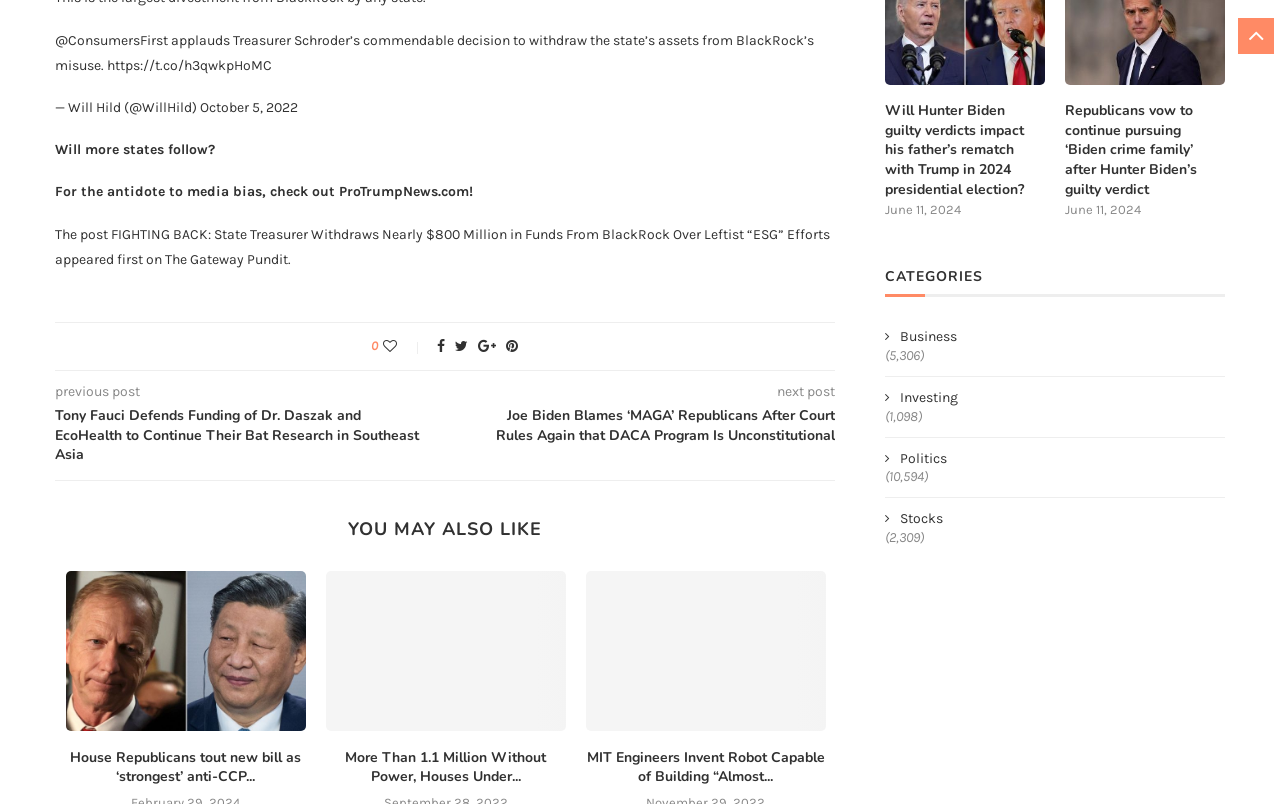Identify the bounding box coordinates of the element that should be clicked to fulfill this task: "Like the post". The coordinates should be provided as four float numbers between 0 and 1, i.e., [left, top, right, bottom].

[0.3, 0.42, 0.332, 0.441]